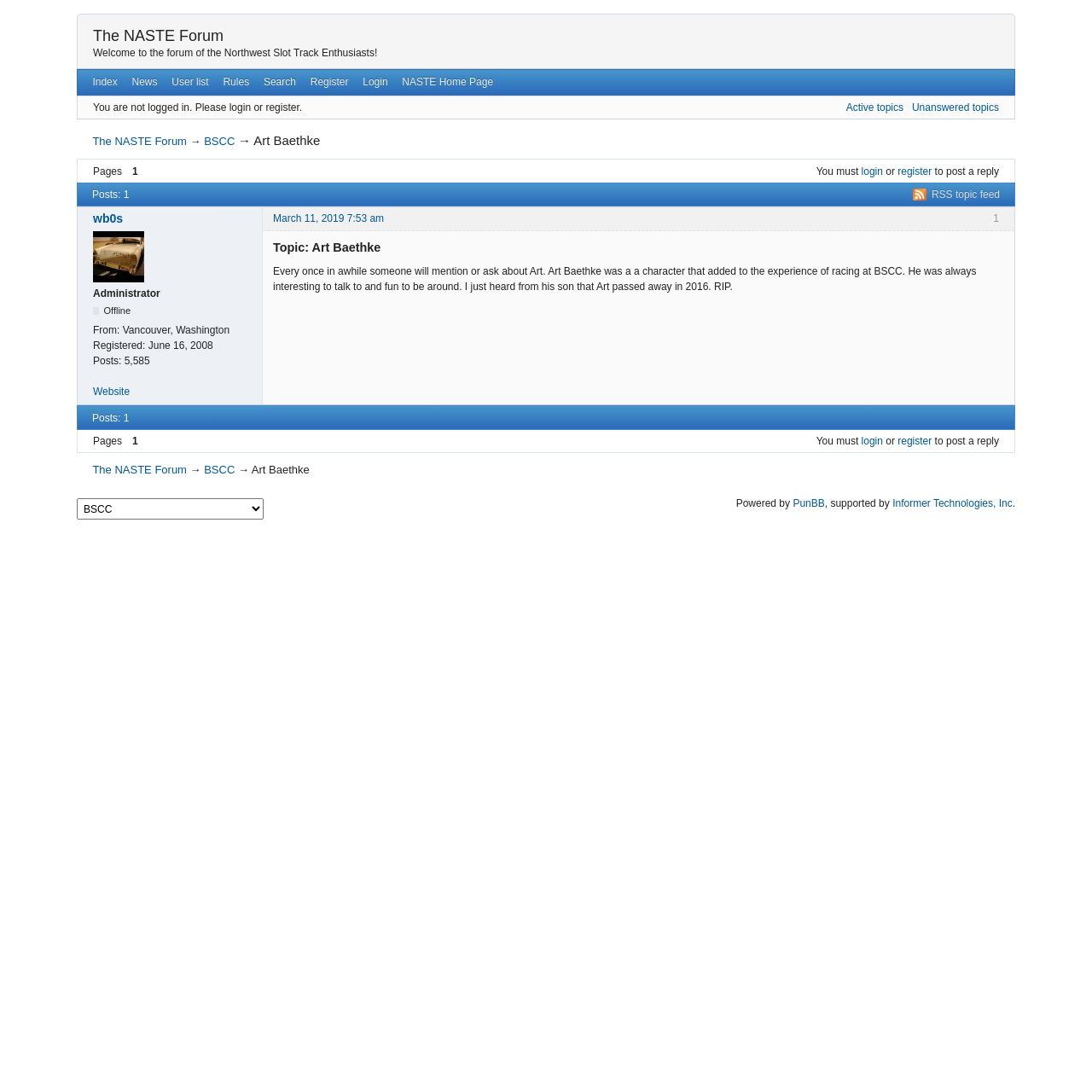Please find the bounding box coordinates of the element that needs to be clicked to perform the following instruction: "Search using the search icon link". The bounding box coordinates should be four float numbers between 0 and 1, represented as [left, top, right, bottom].

None